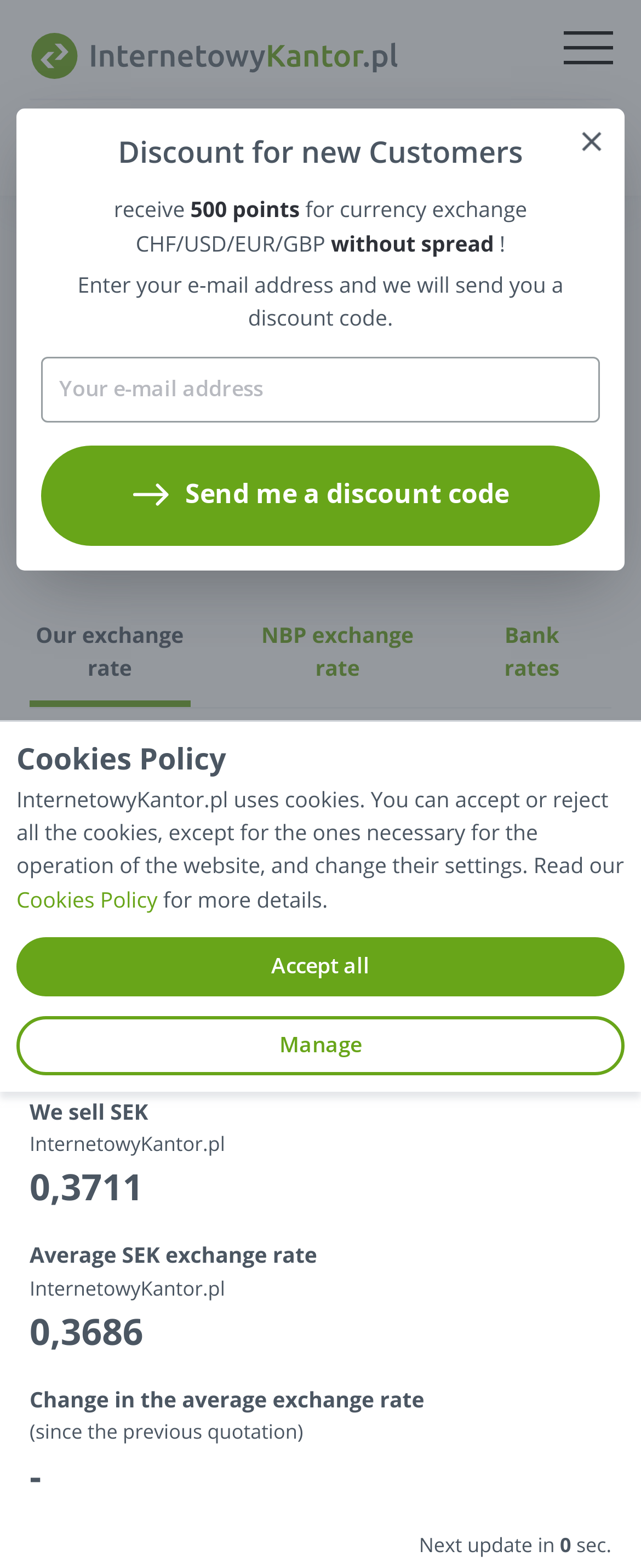How many links are available in the breadcrumb navigation?
Please answer the question with a detailed response using the information from the screenshot.

I found the answer by examining the breadcrumb navigation section, which is located near the top of the webpage. I counted the number of links in this section and found that there are two links: 'Homepage' and 'Exchange rates'.